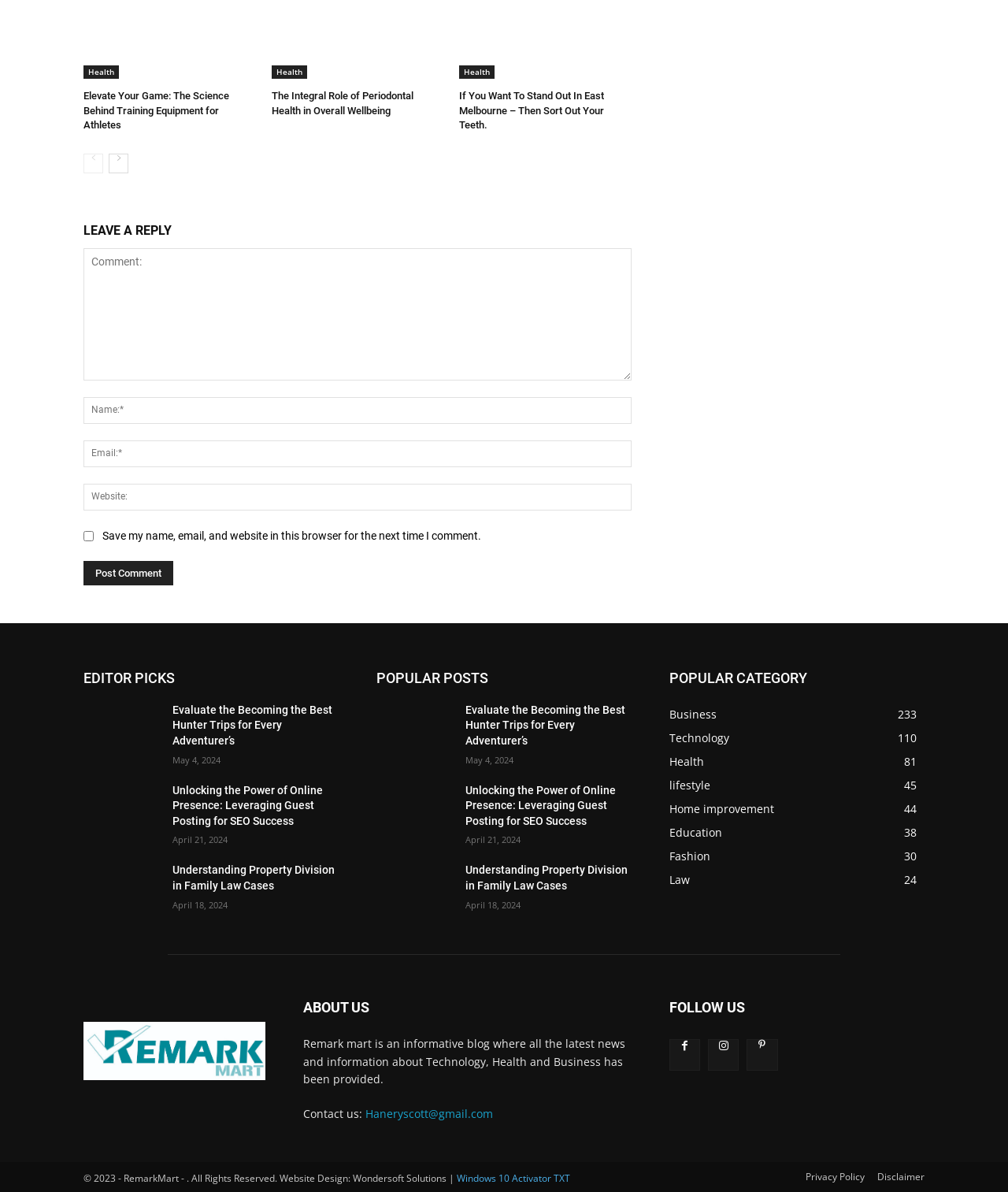From the webpage screenshot, predict the bounding box of the UI element that matches this description: "Health81".

[0.664, 0.632, 0.698, 0.644]